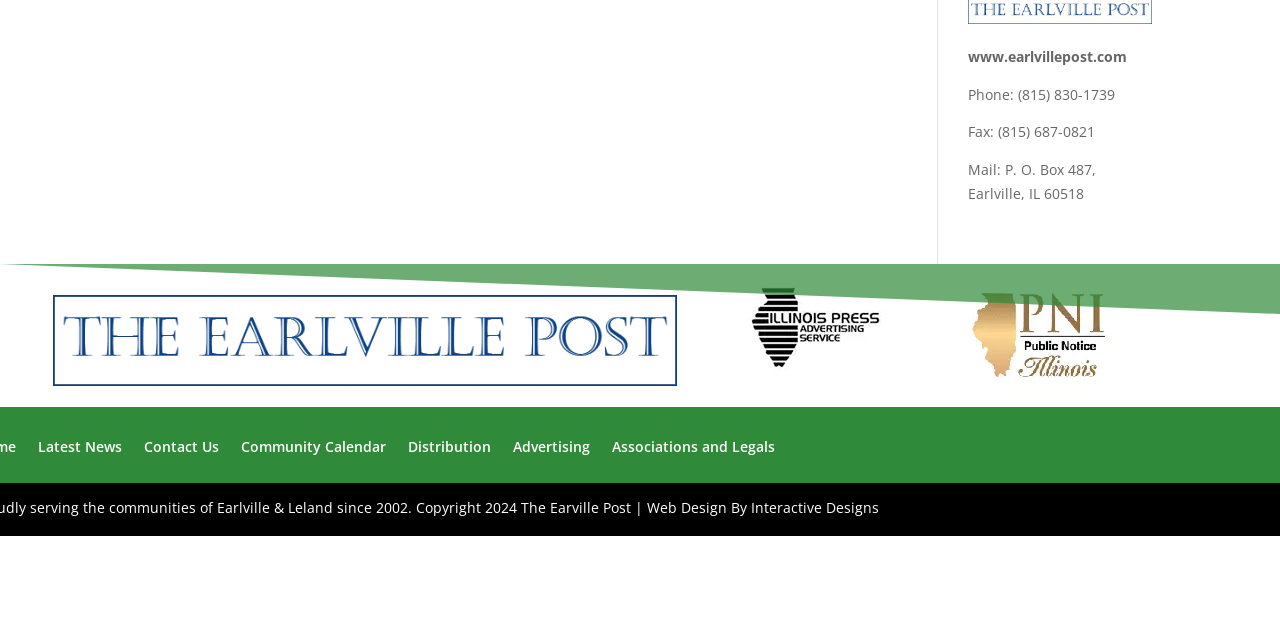Using the description: "Anti-Corruption and Bribery Policy", determine the UI element's bounding box coordinates. Ensure the coordinates are in the format of four float numbers between 0 and 1, i.e., [left, top, right, bottom].

None